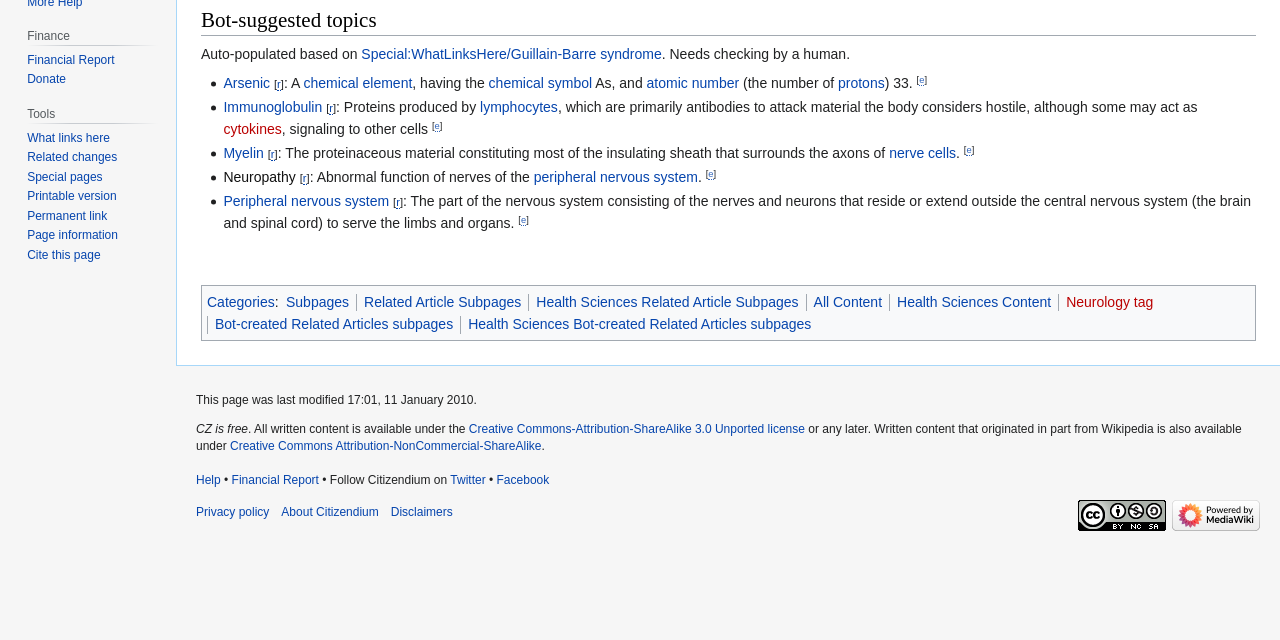Given the webpage screenshot, identify the bounding box of the UI element that matches this description: "Bot-created Related Articles subpages".

[0.168, 0.494, 0.354, 0.519]